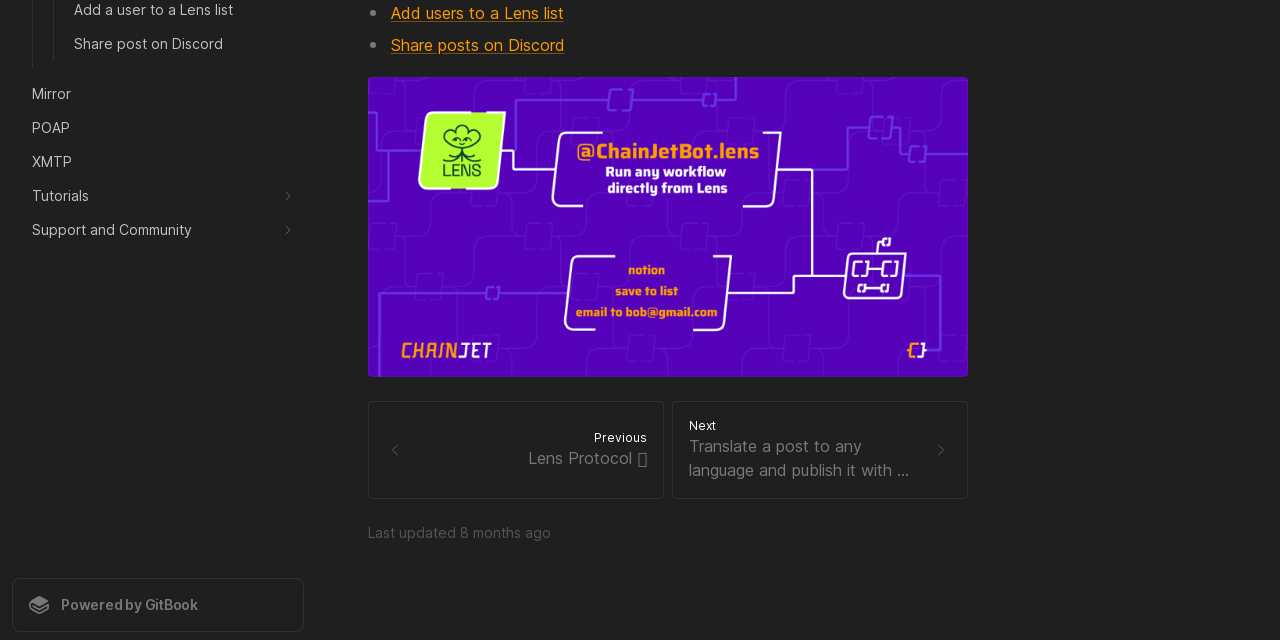Identify the bounding box for the UI element described as: "Support and Community". The coordinates should be four float numbers between 0 and 1, i.e., [left, top, right, bottom].

[0.009, 0.334, 0.238, 0.384]